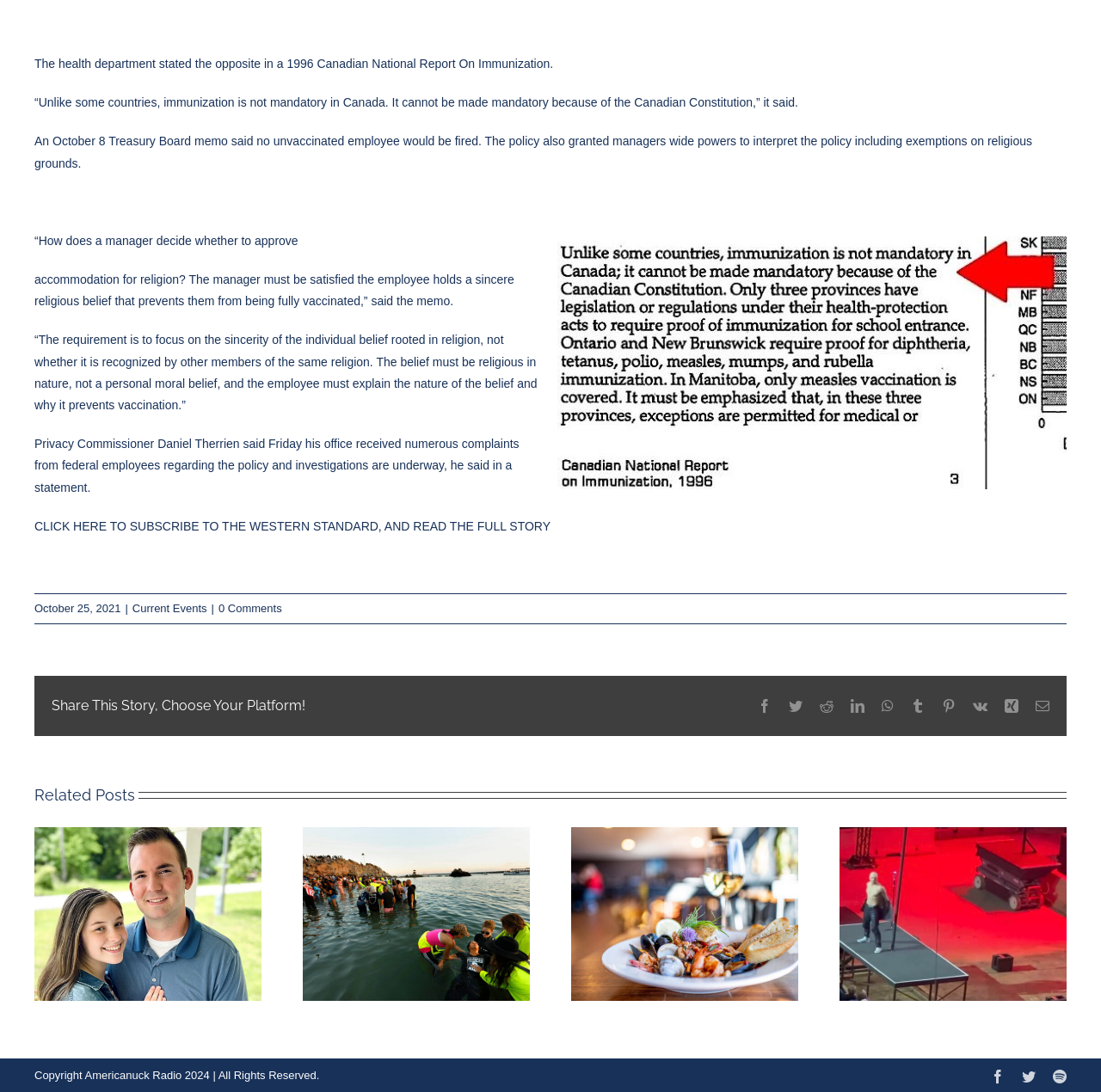Answer the question with a brief word or phrase:
What is the purpose of the 'Share This Story' section?

To share the article